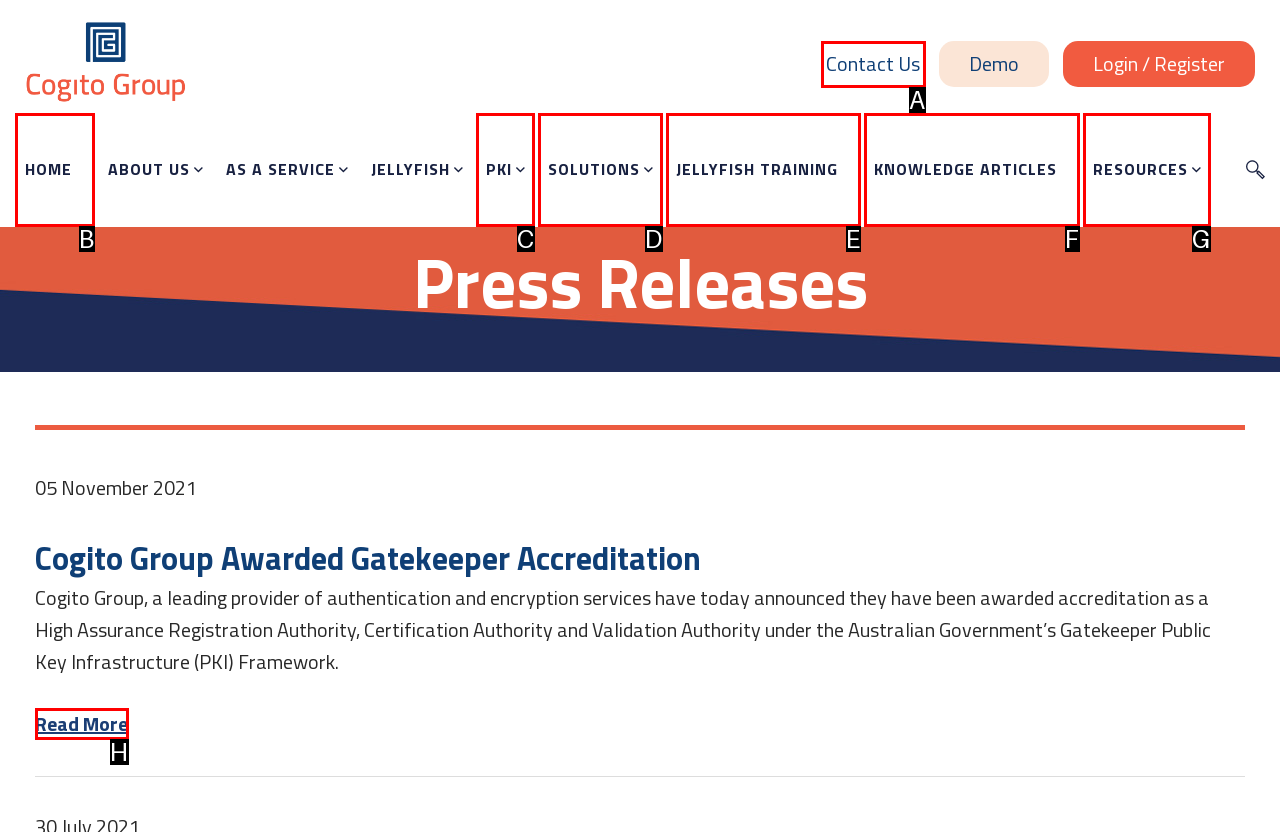Given the element description: Knowledge Articles, choose the HTML element that aligns with it. Indicate your choice with the corresponding letter.

F